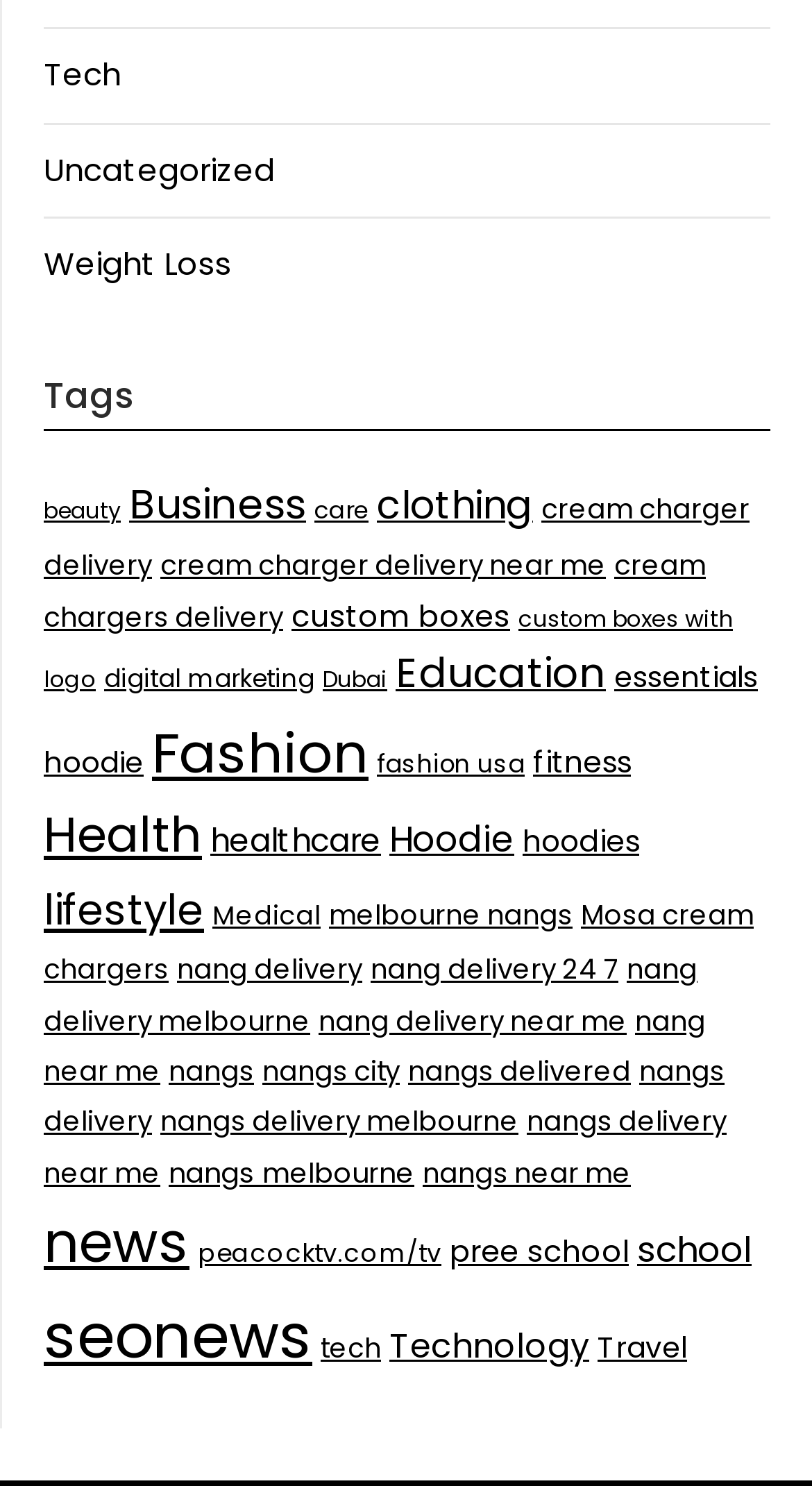Provide the bounding box coordinates of the UI element that matches the description: "Dubai".

[0.397, 0.447, 0.477, 0.468]